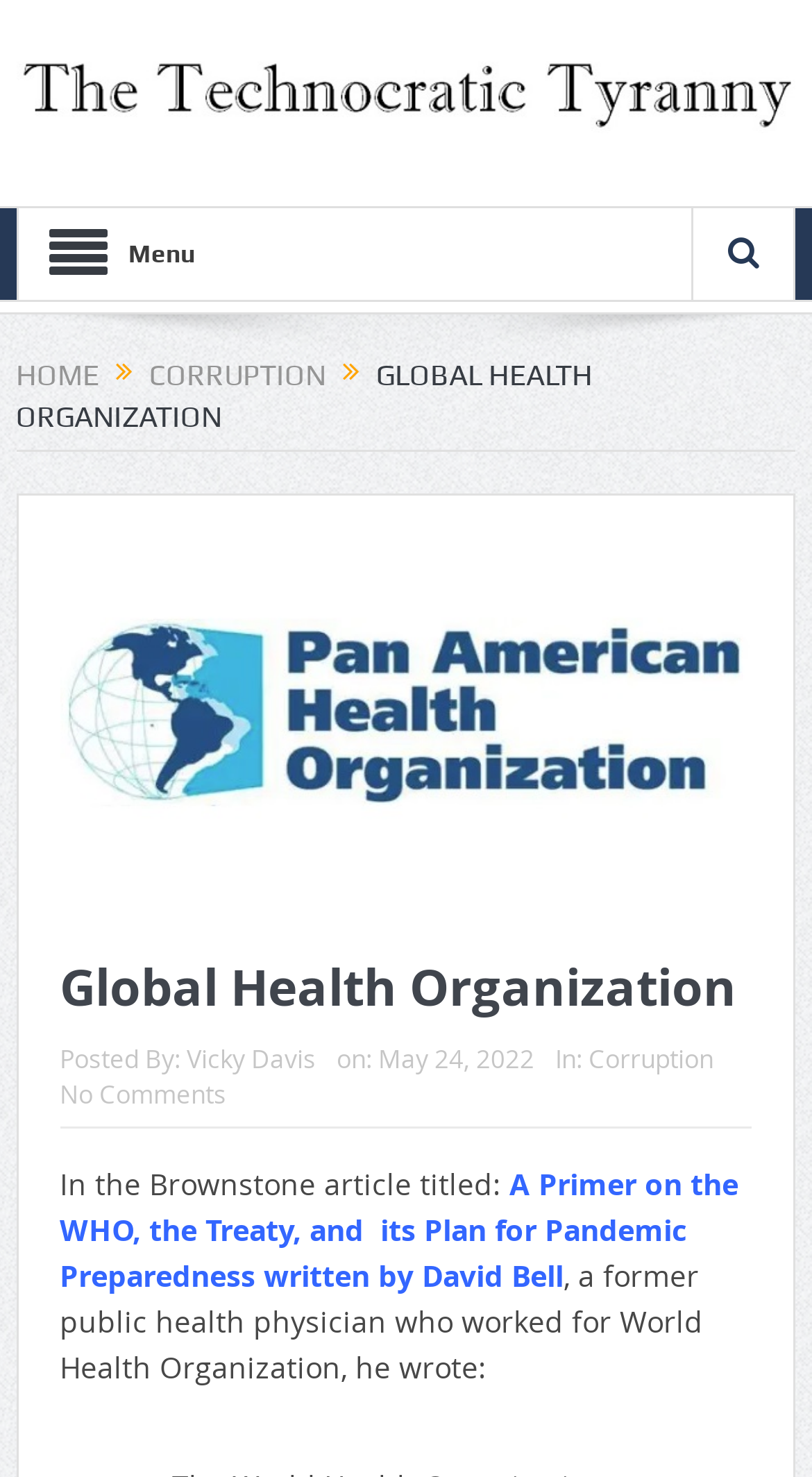Who is the author of the post?
Please use the image to provide a one-word or short phrase answer.

Vicky Davis